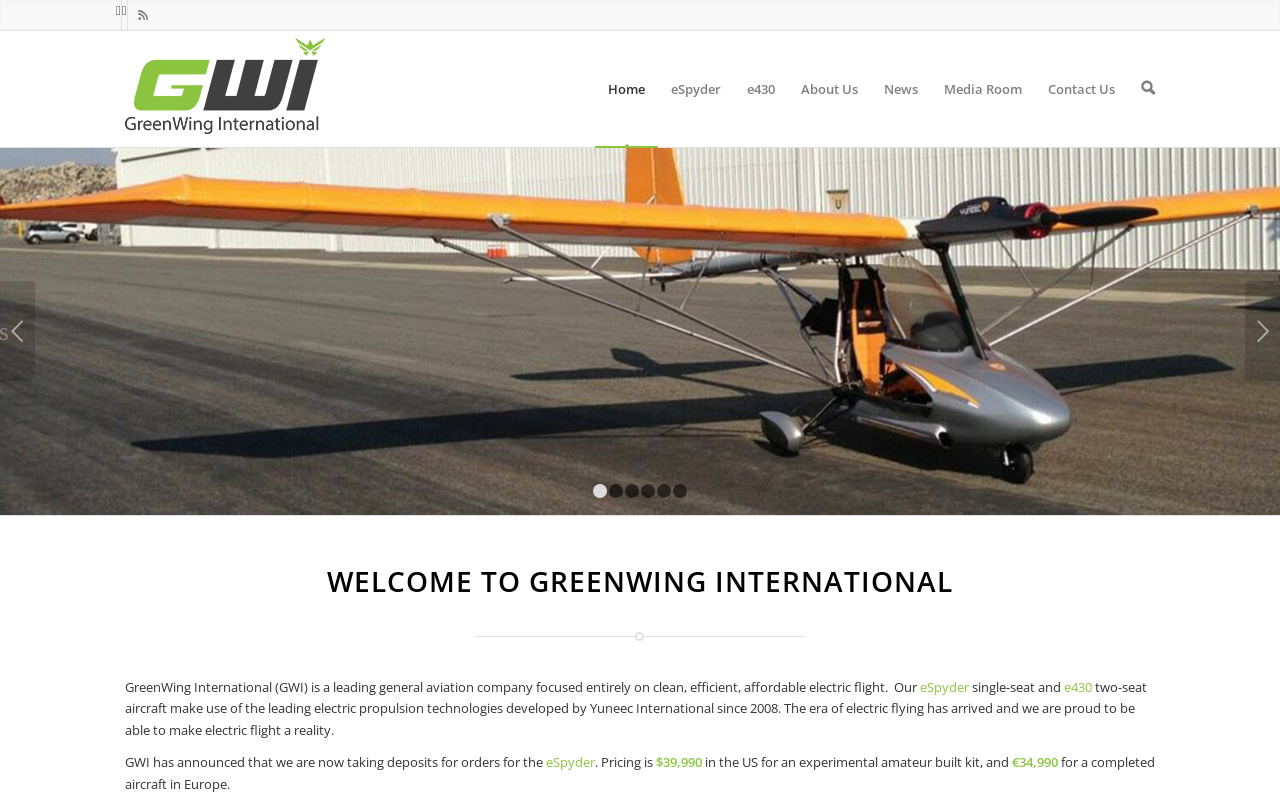Using the provided description: "Contact Us", find the bounding box coordinates of the corresponding UI element. The output should be four float numbers between 0 and 1, in the format [left, top, right, bottom].

[0.809, 0.039, 0.881, 0.185]